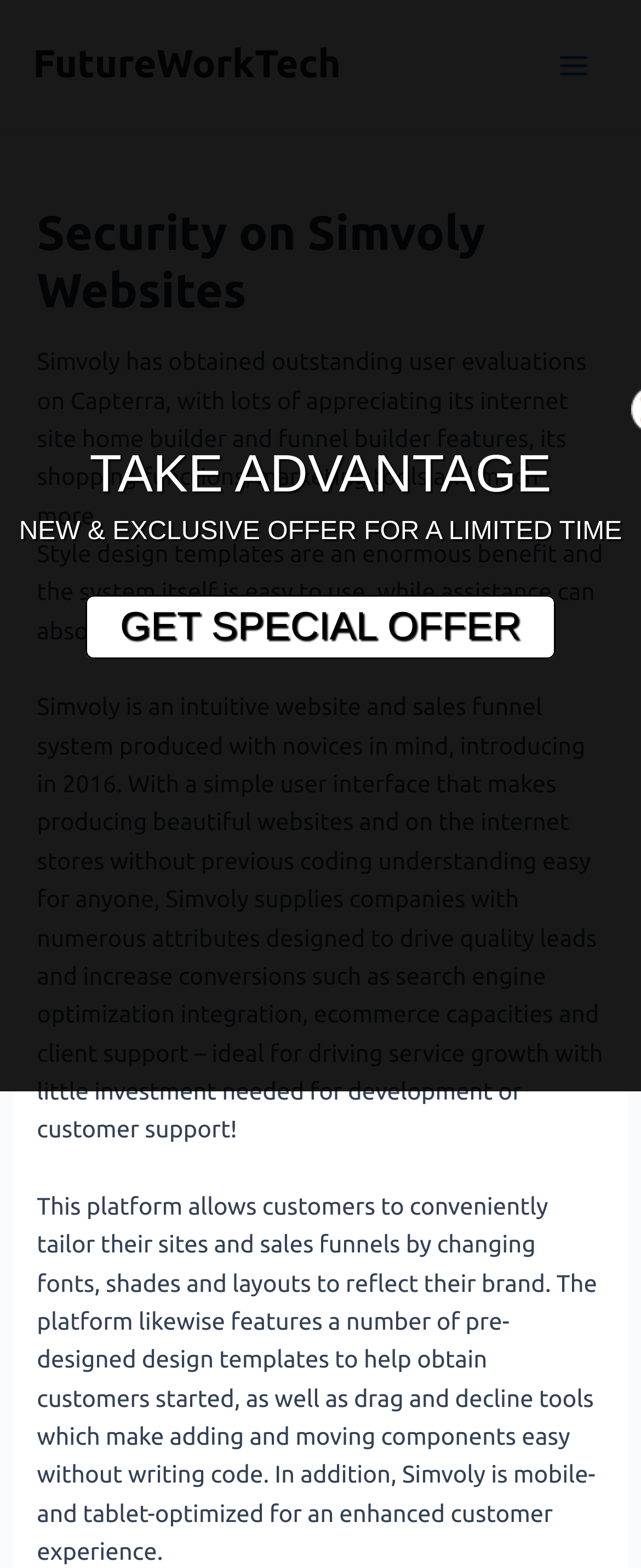What is the benefit of Simvoly's design templates?
Based on the visual information, provide a detailed and comprehensive answer.

The text states that 'Style design templates are an enormous benefit and the system itself is easy to use, while assistance can absolutely be surpassed.' This implies that Simvoly's design templates are a significant advantage of the system.